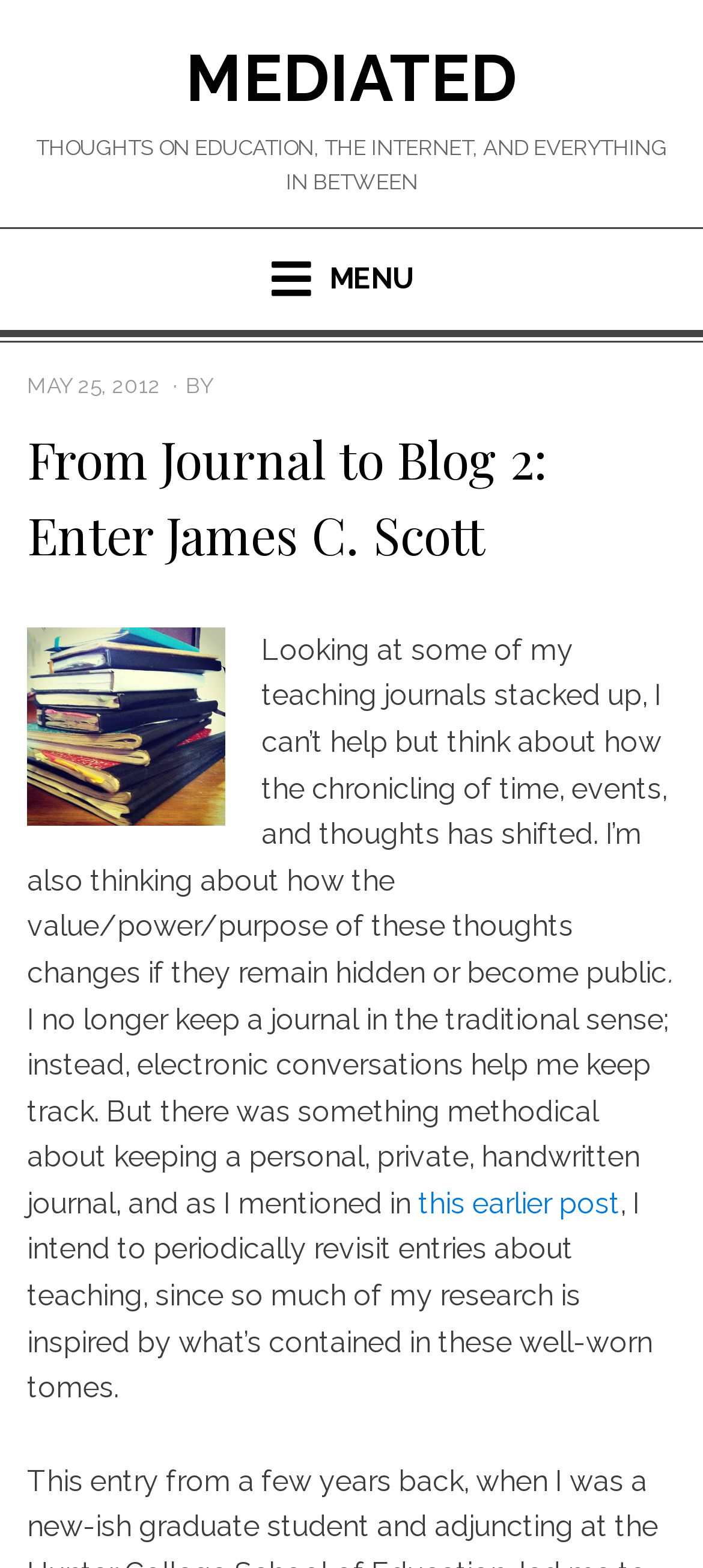Please determine the bounding box coordinates for the UI element described here. Use the format (top-left x, top-left y, bottom-right x, bottom-right y) with values bounded between 0 and 1: Mediated

[0.264, 0.025, 0.736, 0.074]